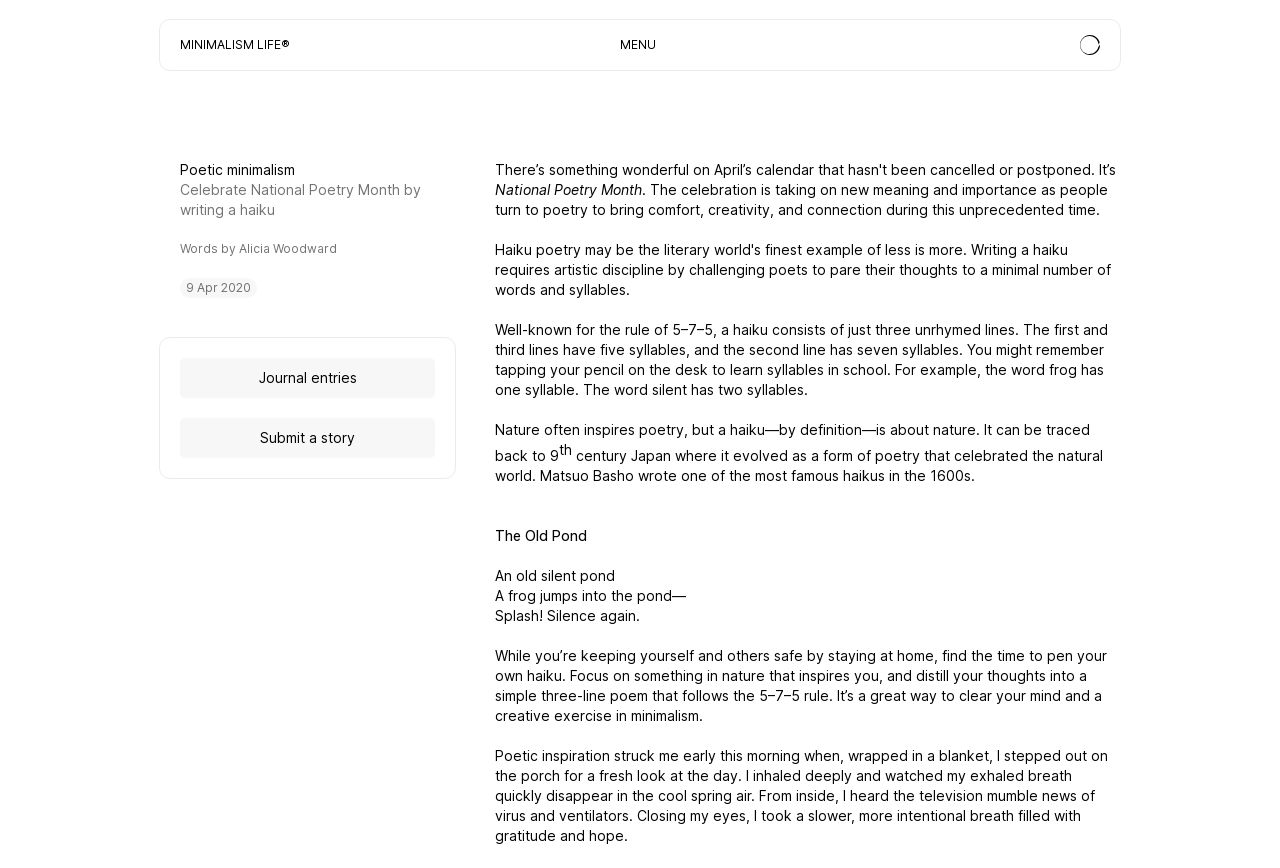What is the theme of the celebration mentioned on the webpage?
Based on the image, answer the question with as much detail as possible.

I found the answer by reading the text on the webpage, specifically the sentence 'Celebrate National Poetry Month by writing a haiku', which indicates that the celebration is National Poetry Month.